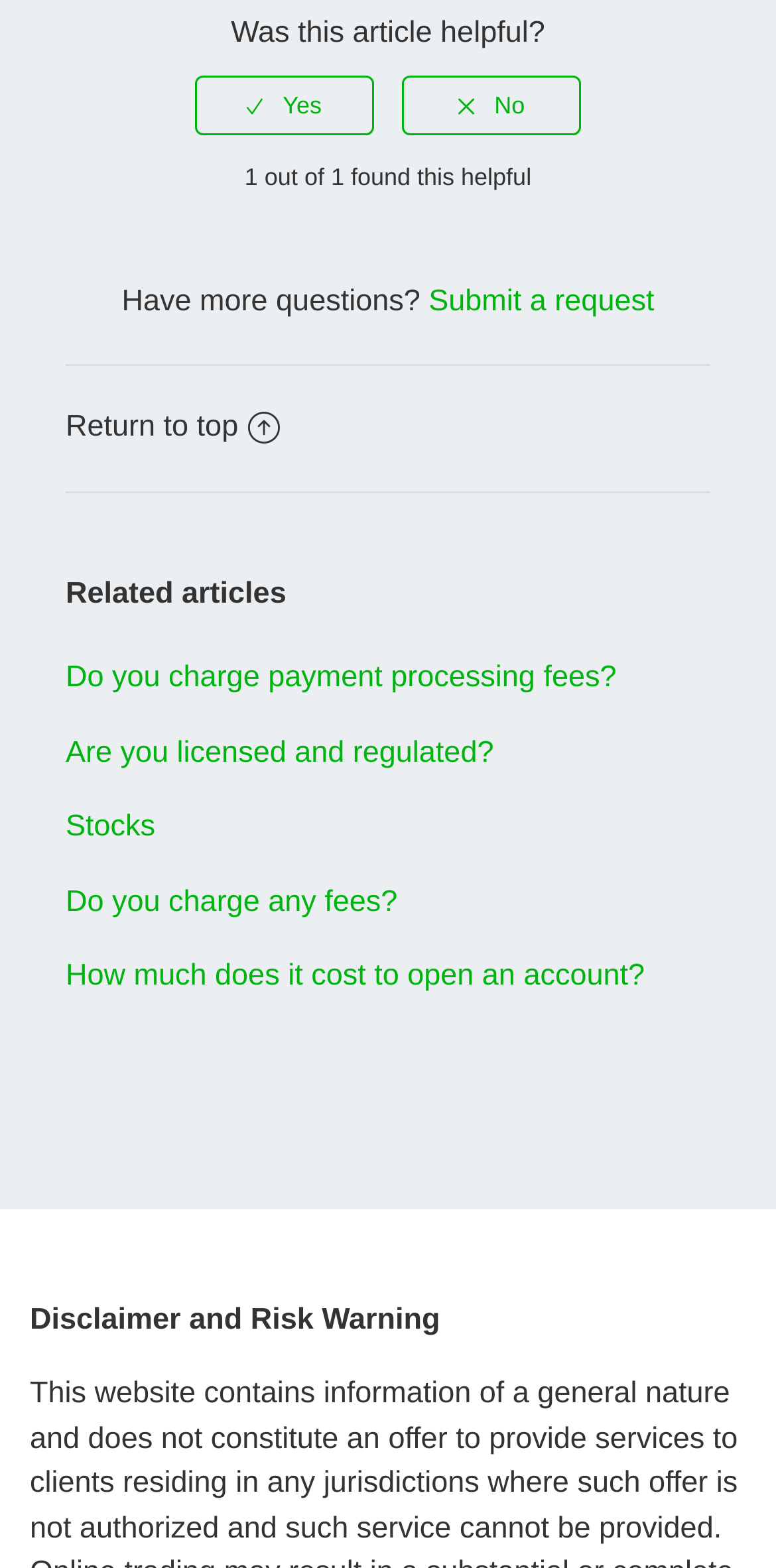Given the element description, predict the bounding box coordinates in the format (top-left x, top-left y, bottom-right x, bottom-right y), using floating point numbers between 0 and 1: Are you licensed and regulated?

[0.085, 0.469, 0.636, 0.491]